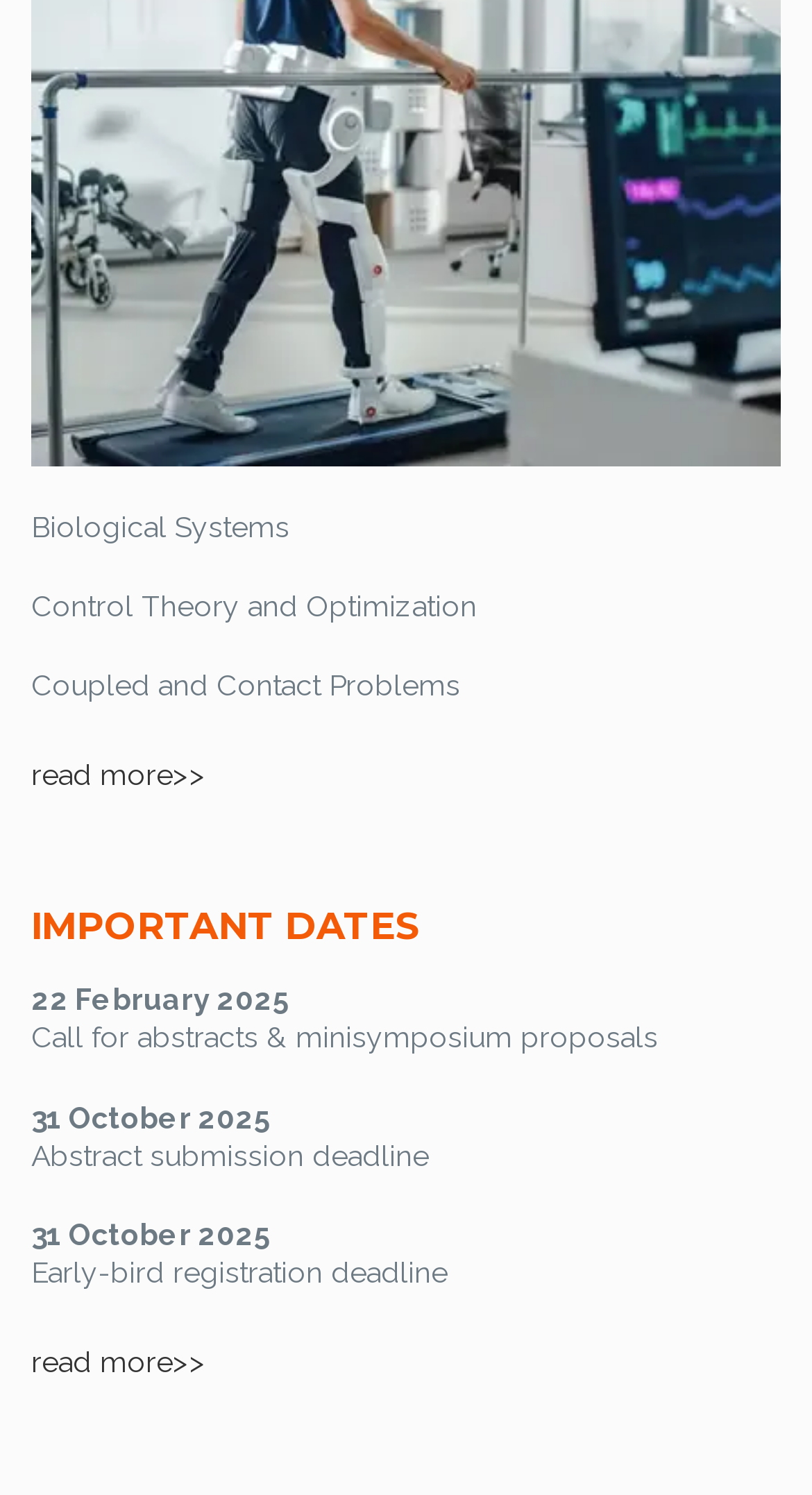What is the deadline for abstract submission?
Based on the screenshot, provide your answer in one word or phrase.

31 October 2025